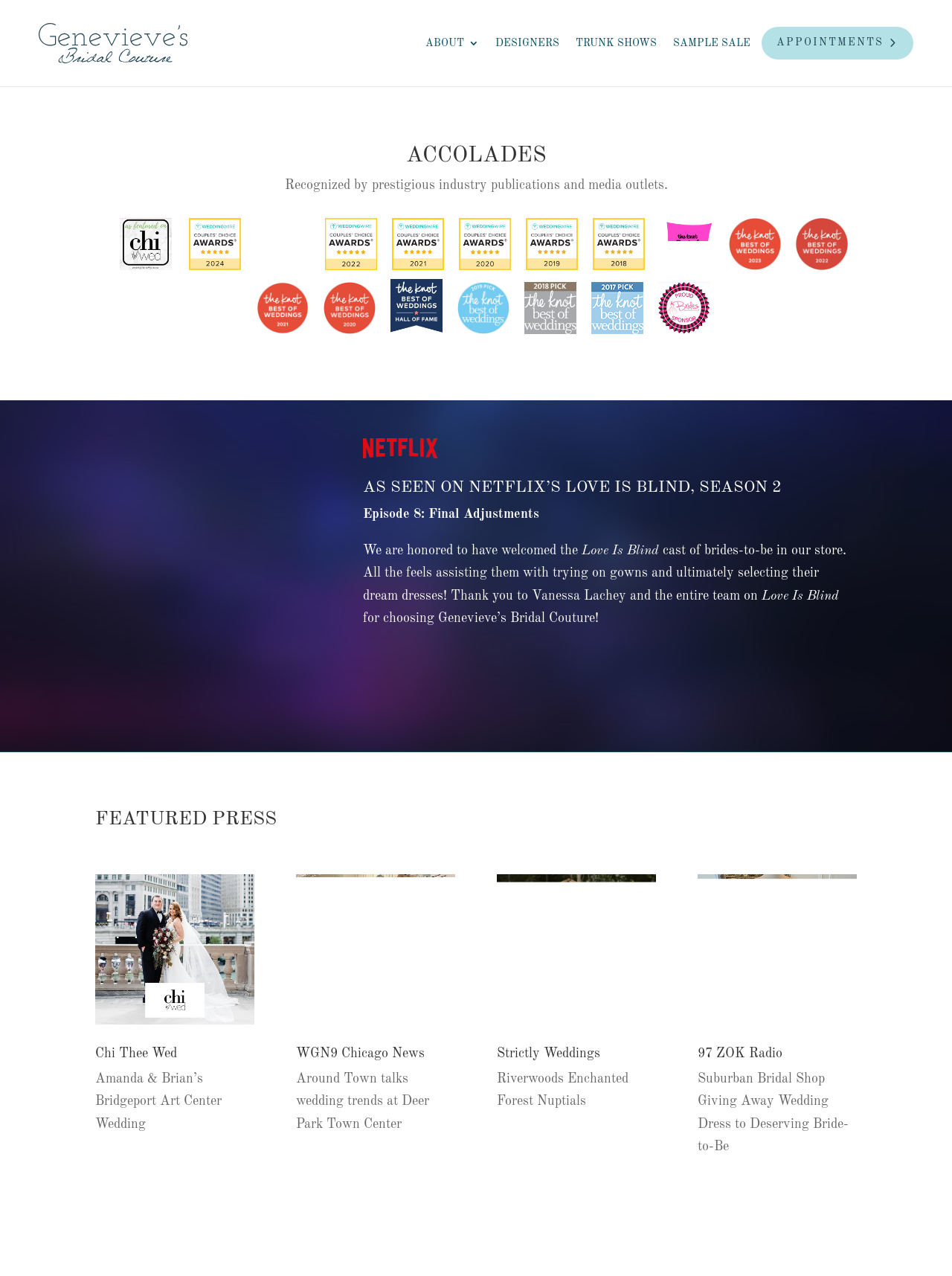Bounding box coordinates are given in the format (top-left x, top-left y, bottom-right x, bottom-right y). All values should be floating point numbers between 0 and 1. Provide the bounding box coordinate for the UI element described as: About

[0.447, 0.012, 0.503, 0.056]